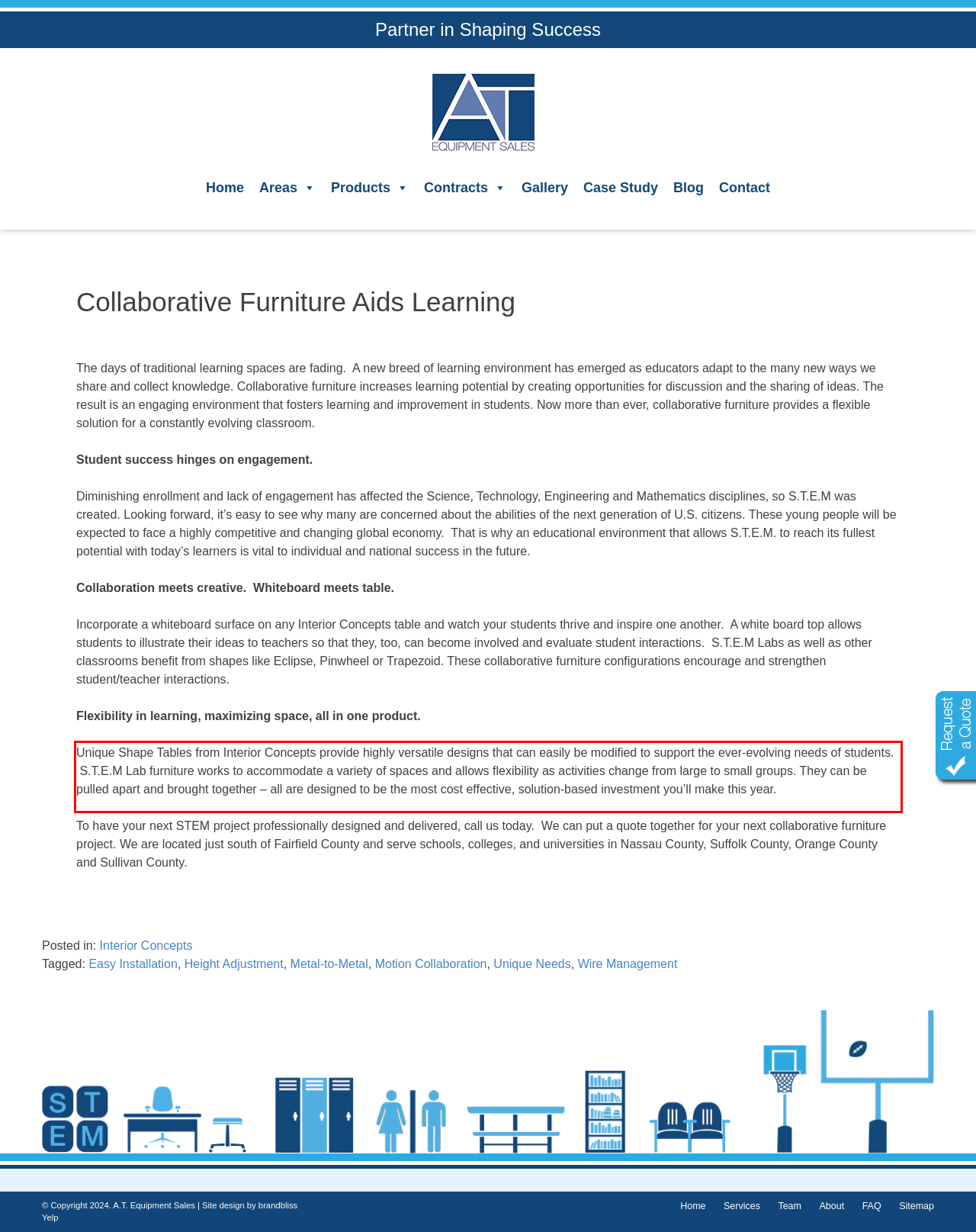Please examine the webpage screenshot containing a red bounding box and use OCR to recognize and output the text inside the red bounding box.

Unique Shape Tables from Interior Concepts provide highly versatile designs that can easily be modified to support the ever-evolving needs of students. S.T.E.M Lab furniture works to accommodate a variety of spaces and allows flexibility as activities change from large to small groups. They can be pulled apart and brought together – all are designed to be the most cost effective, solution-based investment you’ll make this year.